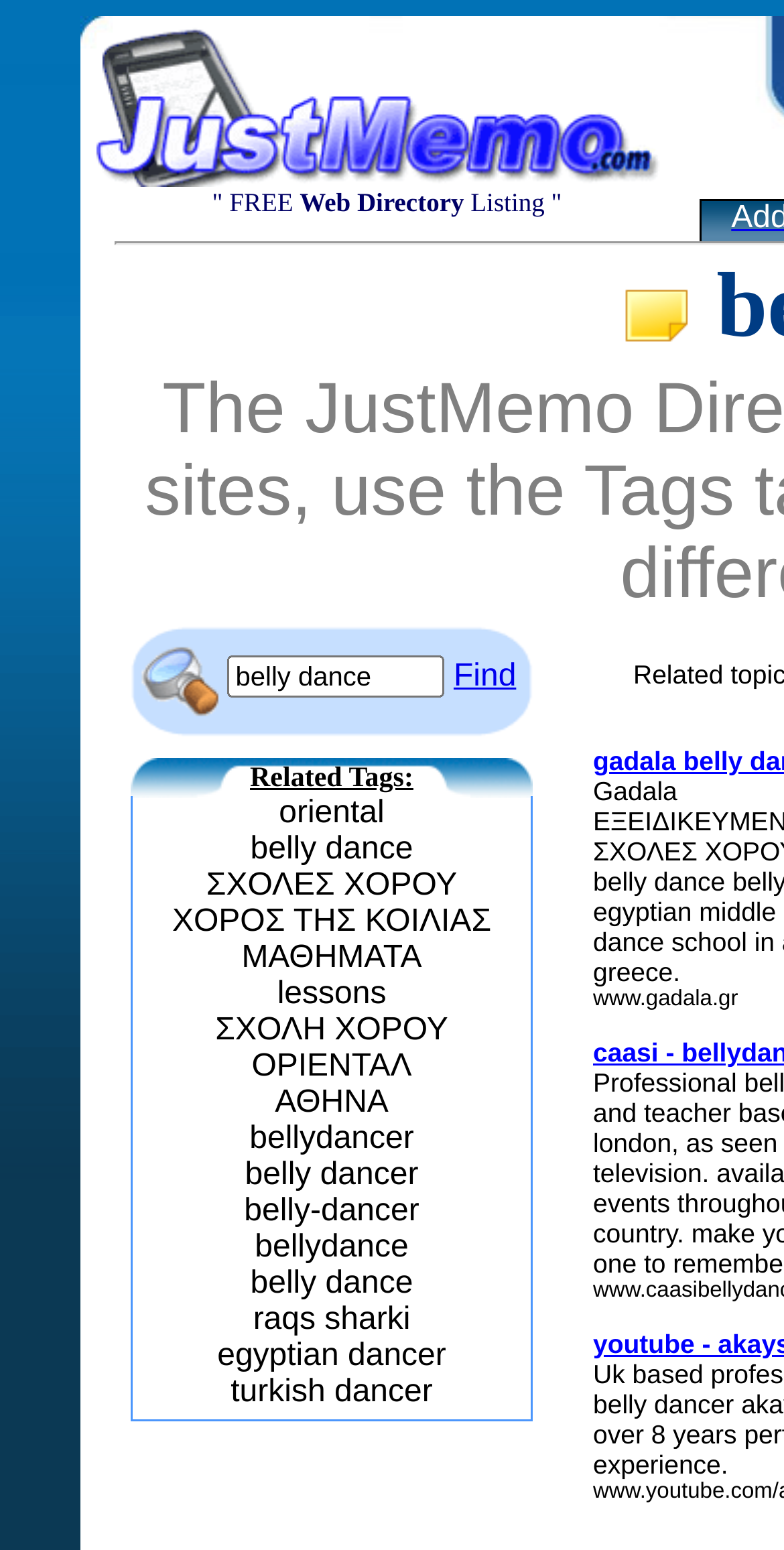What is the image above the 'Free Website Directory Listing' link for?
Refer to the image and provide a thorough answer to the question.

The image above the 'Free Website Directory Listing' link appears to be a logo or icon related to belly dance, given its location and the context of the website.